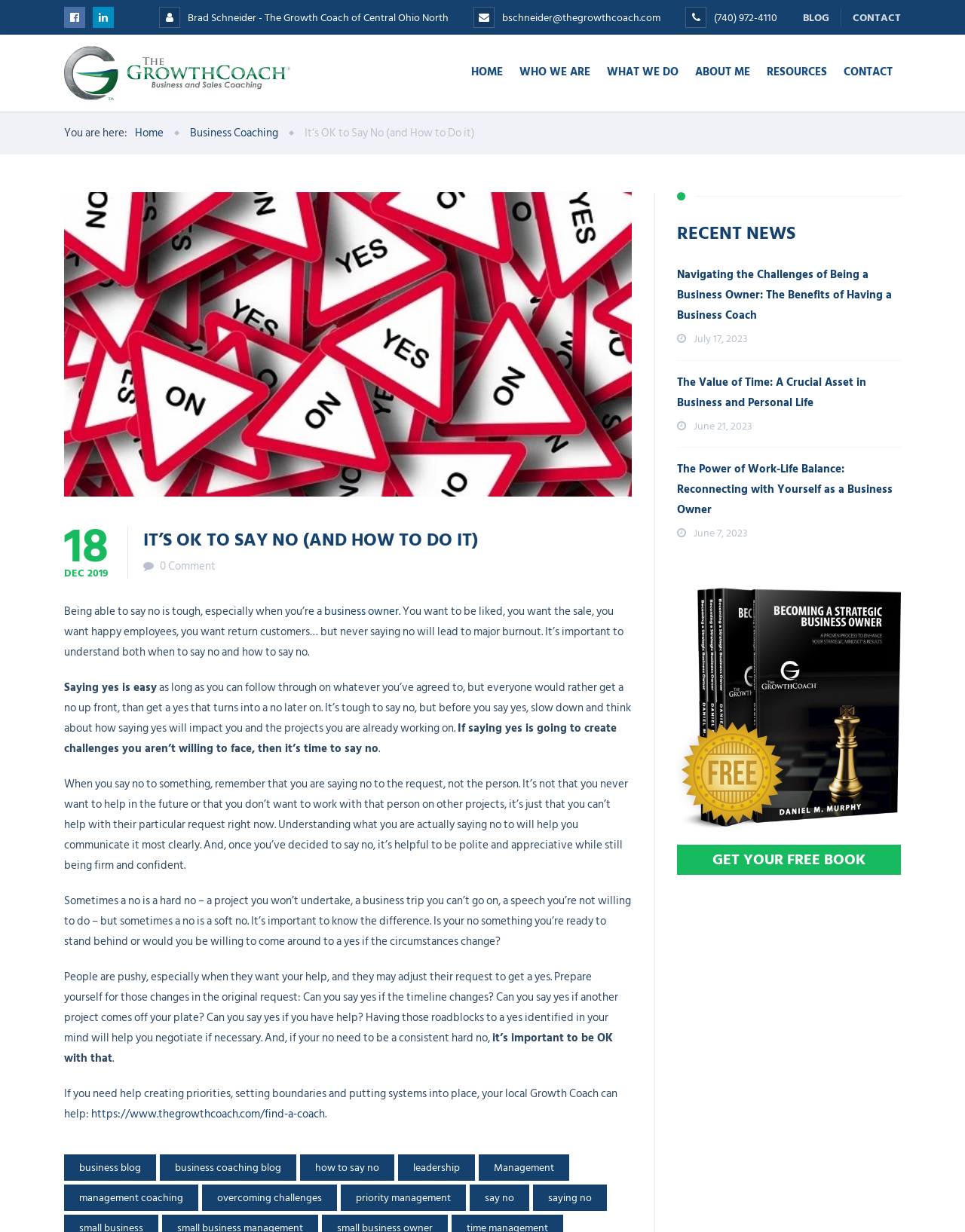Bounding box coordinates are given in the format (top-left x, top-left y, bottom-right x, bottom-right y). All values should be floating point numbers between 0 and 1. Provide the bounding box coordinate for the UI element described as: Get Your Free Book

[0.702, 0.686, 0.934, 0.71]